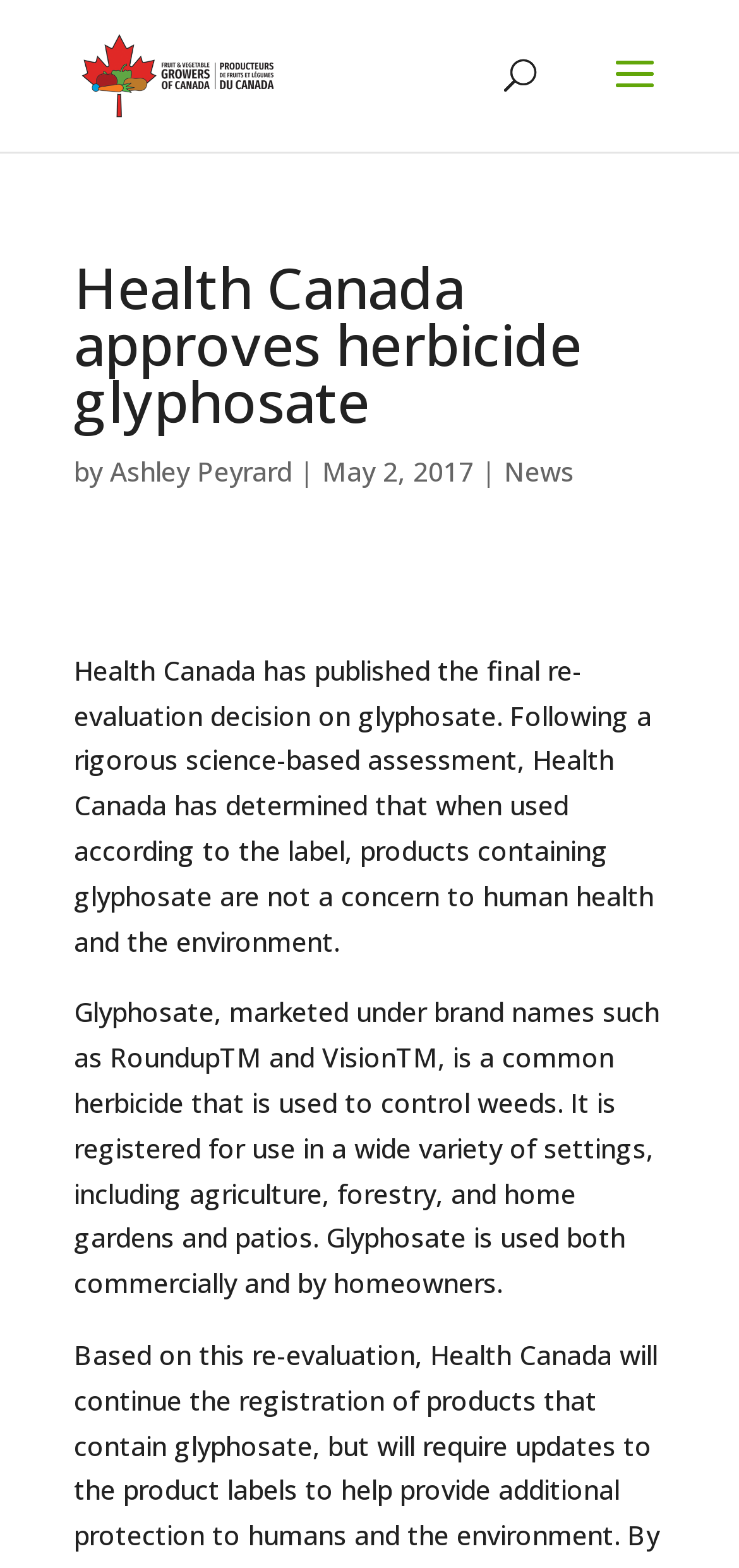Provide your answer in a single word or phrase: 
Who is the author of the article?

Ashley Peyrard